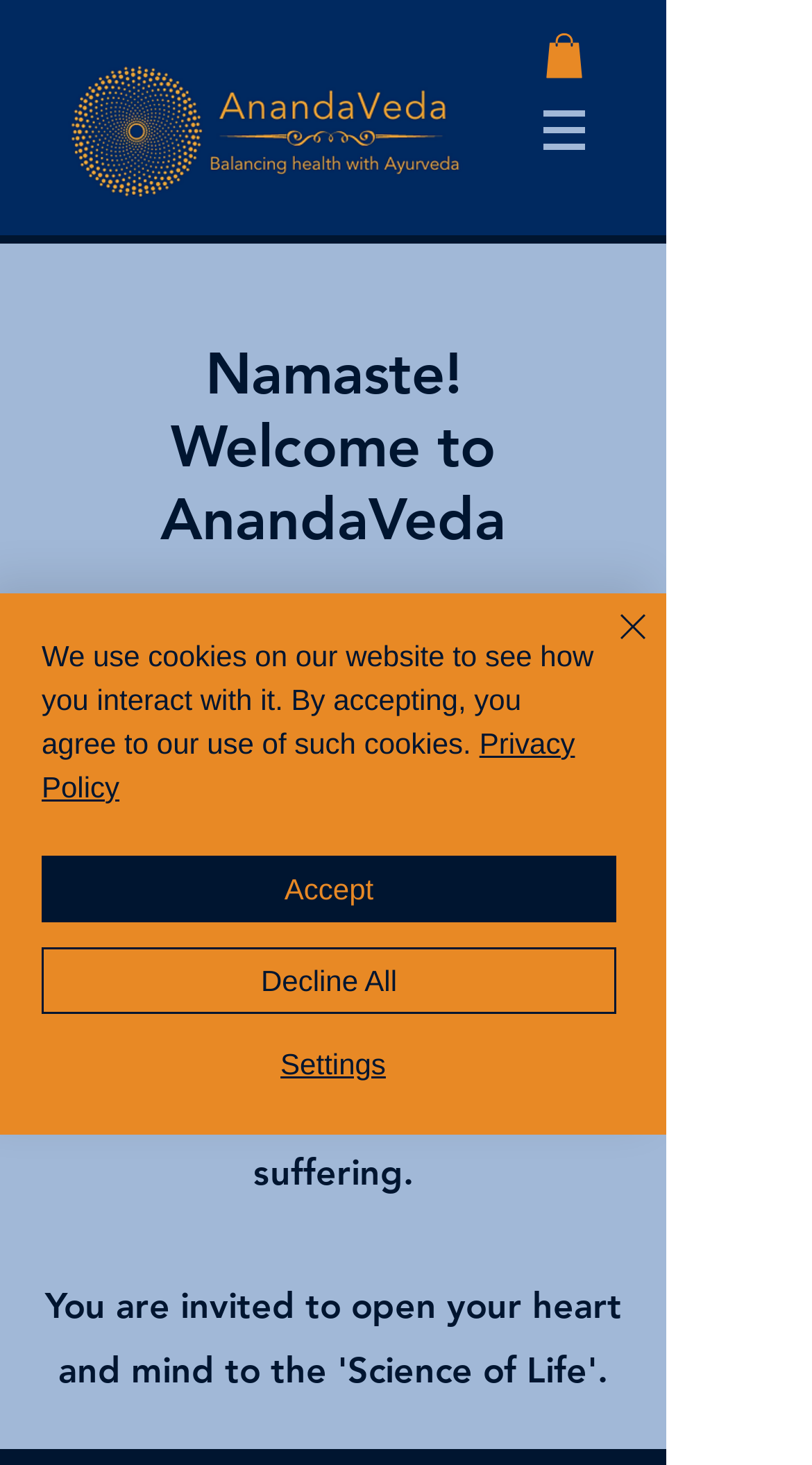Identify and generate the primary title of the webpage.

Namaste!
Welcome to AnandaVeda